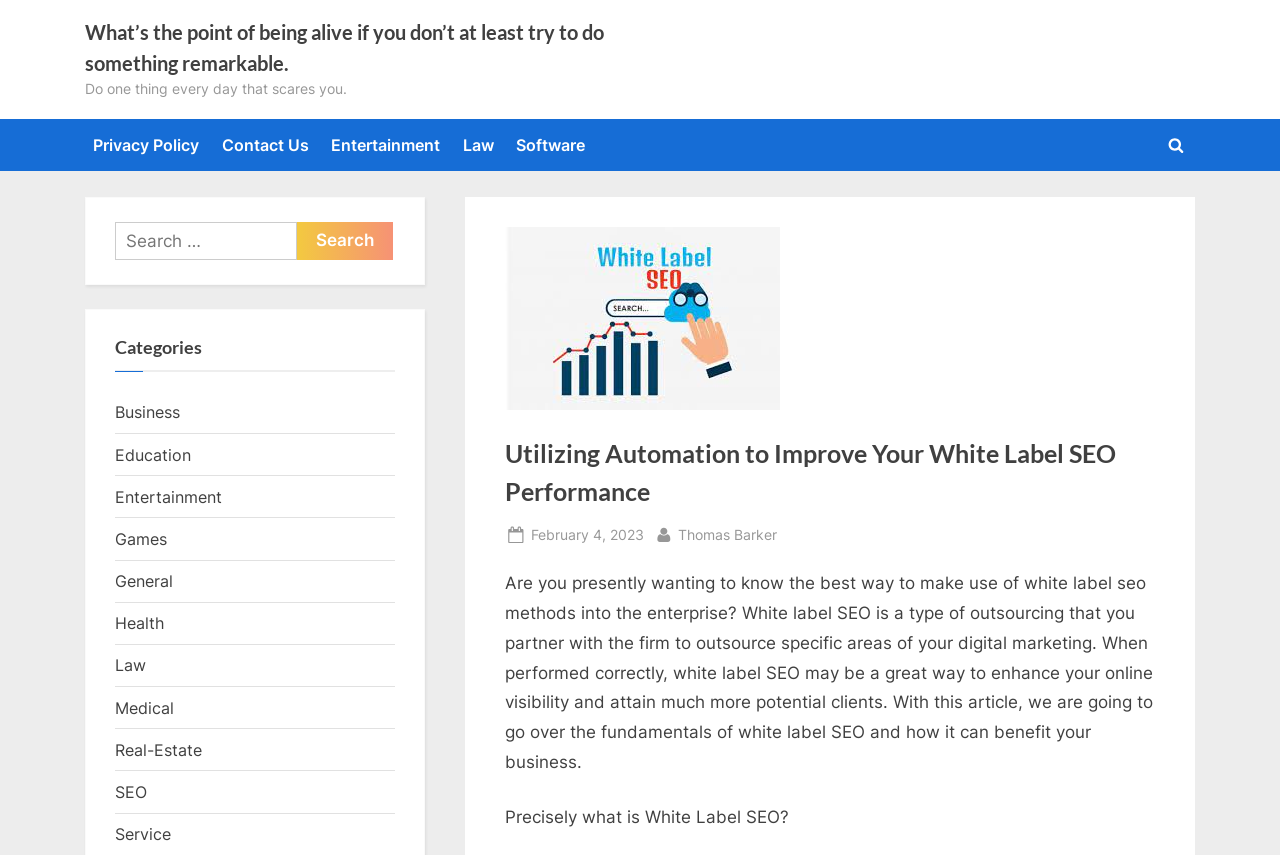Find the bounding box coordinates for the area you need to click to carry out the instruction: "View the 'Posted on February 4, 2023' article". The coordinates should be four float numbers between 0 and 1, indicated as [left, top, right, bottom].

[0.415, 0.611, 0.503, 0.641]